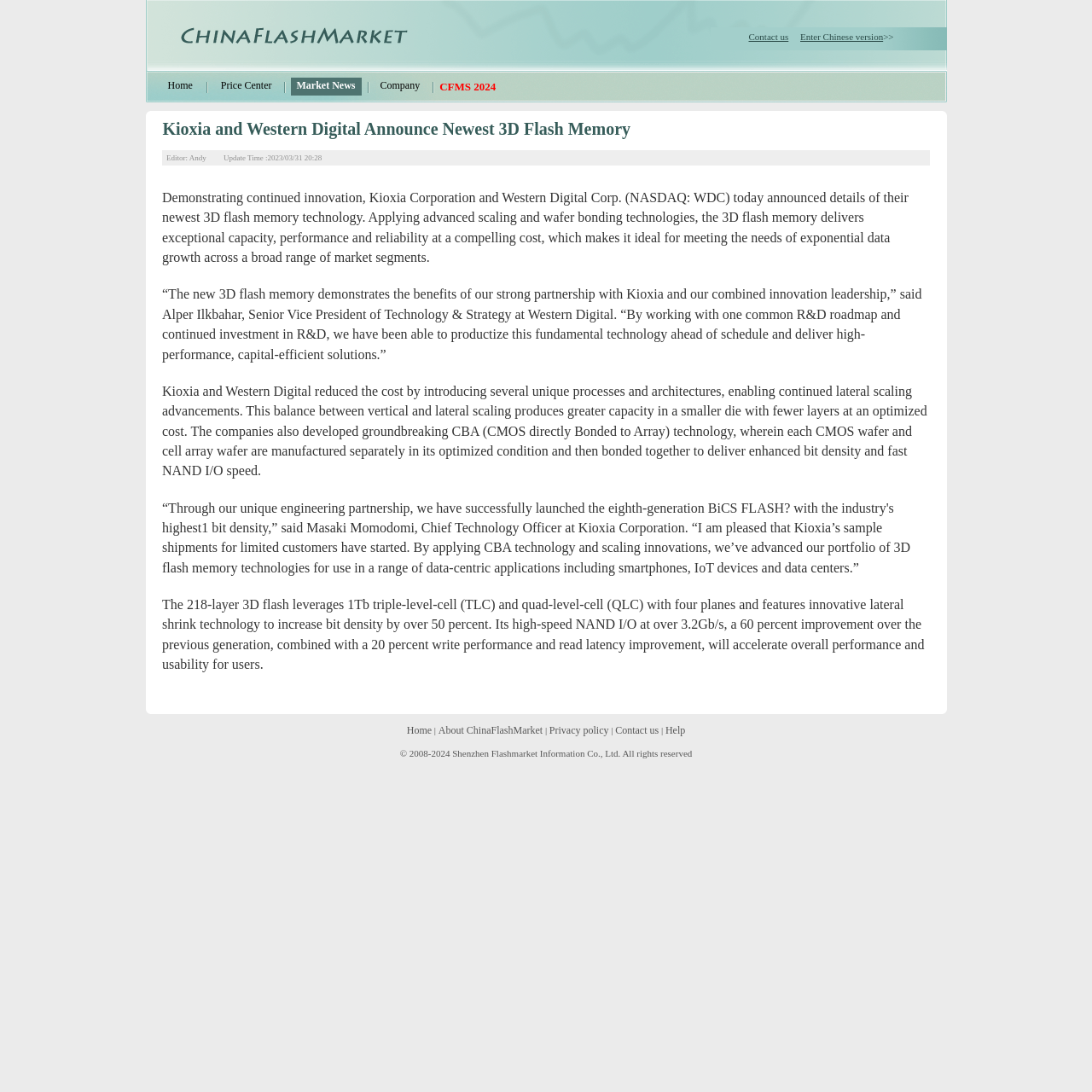Provide a comprehensive description of the webpage.

The webpage is the China Flash Market website, which appears to be an authoritative storage market information platform in China. At the top of the page, there is a navigation bar with links to "Contact us" and "Enter Chinese version" on the right side. Below this, there is a row of tabs with links to "Home", "Price Center", "Market News", "Company", and "CFMS 2024".

The main content of the page is an article titled "Kioxia and Western Digital Announce Newest 3D Flash Memory". The article is divided into three sections: the title, the editor's information, and the main content. The editor's information includes the editor's name, Andy, and the update time, 2023/03/31 20:28. The main content of the article discusses the announcement of Kioxia Corporation and Western Digital Corp.'s newest 3D flash memory technology, including its features, benefits, and applications.

At the bottom of the page, there is a footer section with links to "Home", "About ChinaFlashMarket", "Privacy policy", "Contact us", and "Help". Additionally, there is a copyright notice stating "© 2008-2024 Shenzhen Flashmarket Information Co., Ltd. All rights reserved".